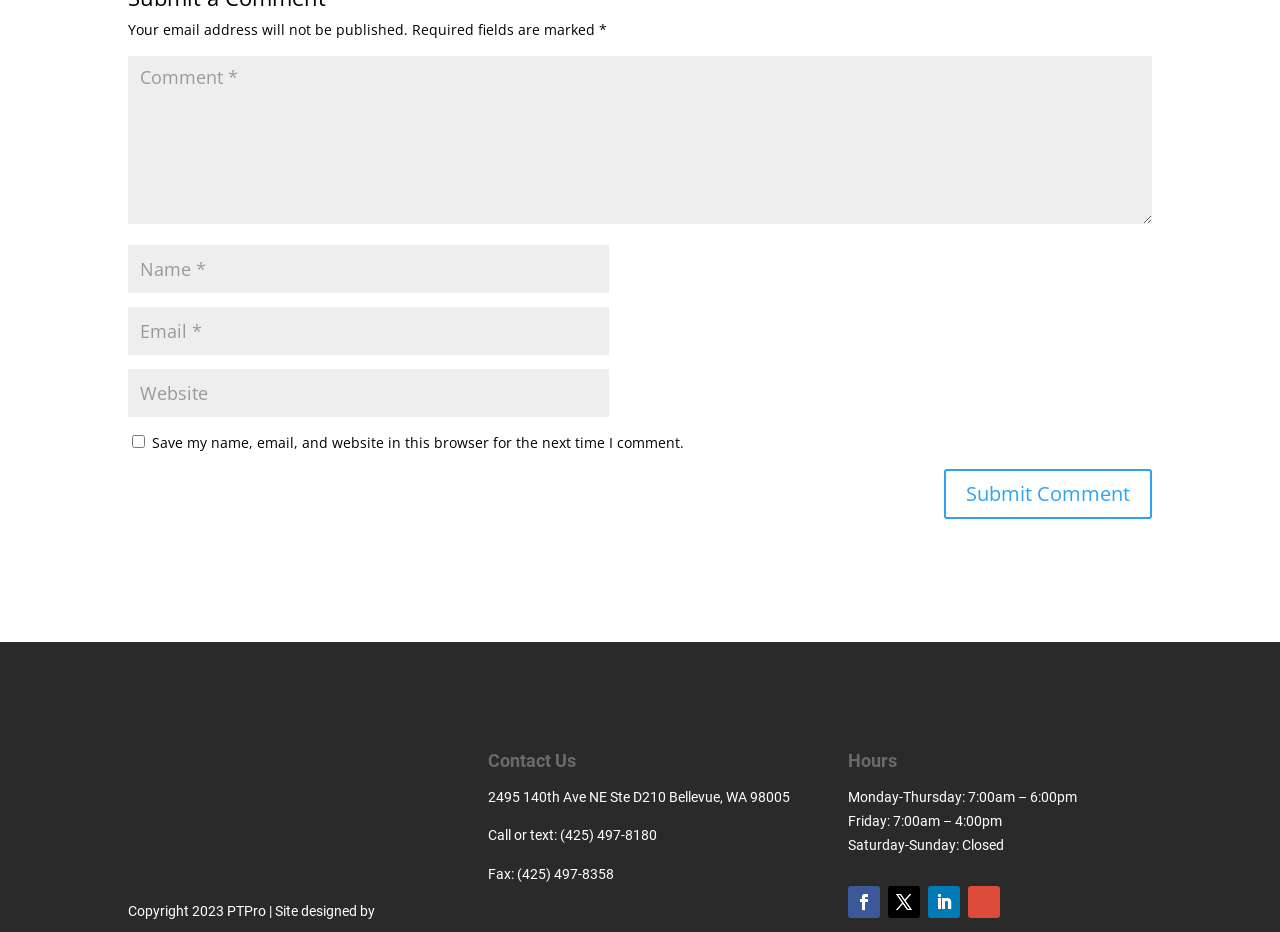What is the required information to submit a comment?
Can you give a detailed and elaborate answer to the question?

Based on the webpage, there are three textboxes with labels 'Name *', 'Email *', and 'Comment *', indicating that these fields are required to submit a comment.